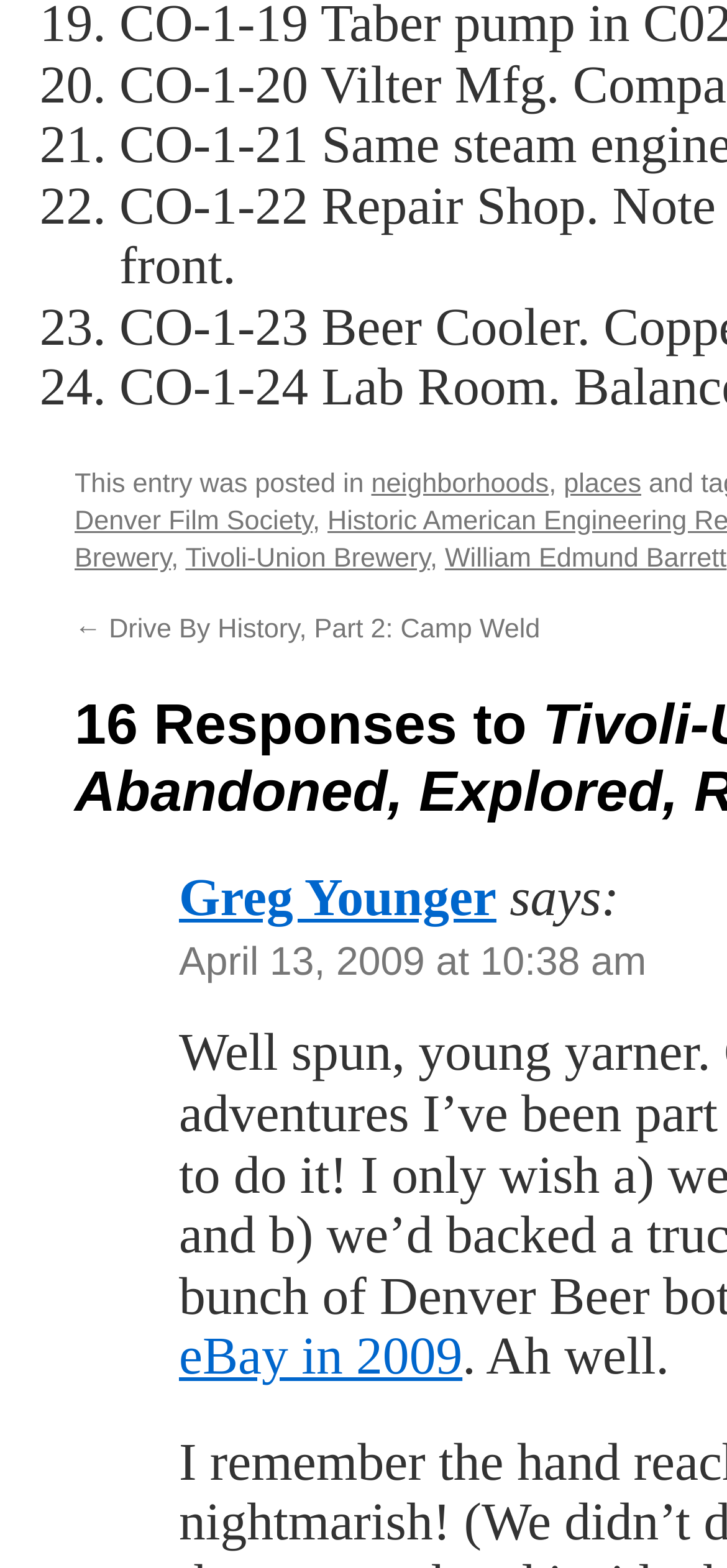Please identify the bounding box coordinates of the clickable region that I should interact with to perform the following instruction: "Visit the page about neighborhoods". The coordinates should be expressed as four float numbers between 0 and 1, i.e., [left, top, right, bottom].

[0.511, 0.299, 0.755, 0.318]